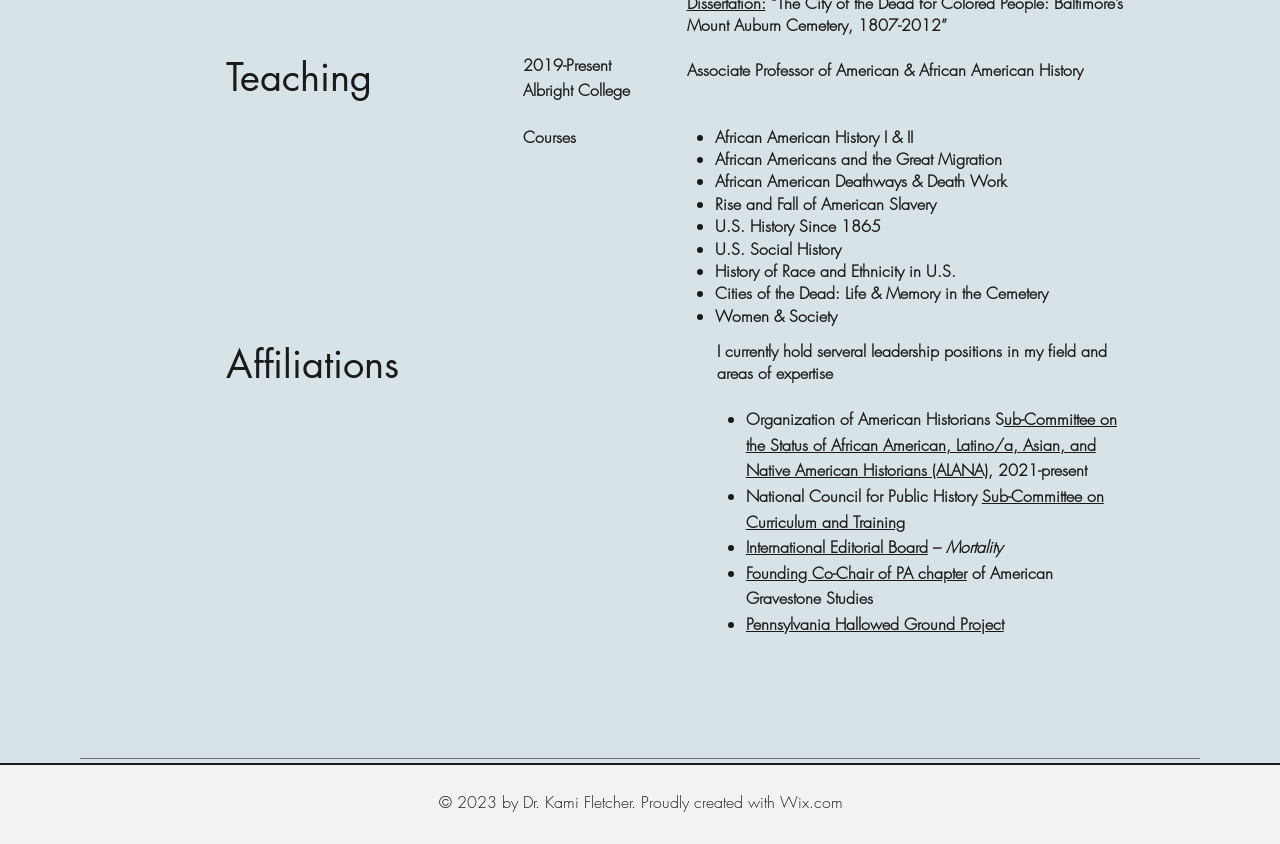Who created the website?
Analyze the image and deliver a detailed answer to the question.

I found a footer section that mentions '© 2023 by Dr. Kami Fletcher. Proudly created with Wix.com', which indicates that Dr. Kami Fletcher is the creator of the website.